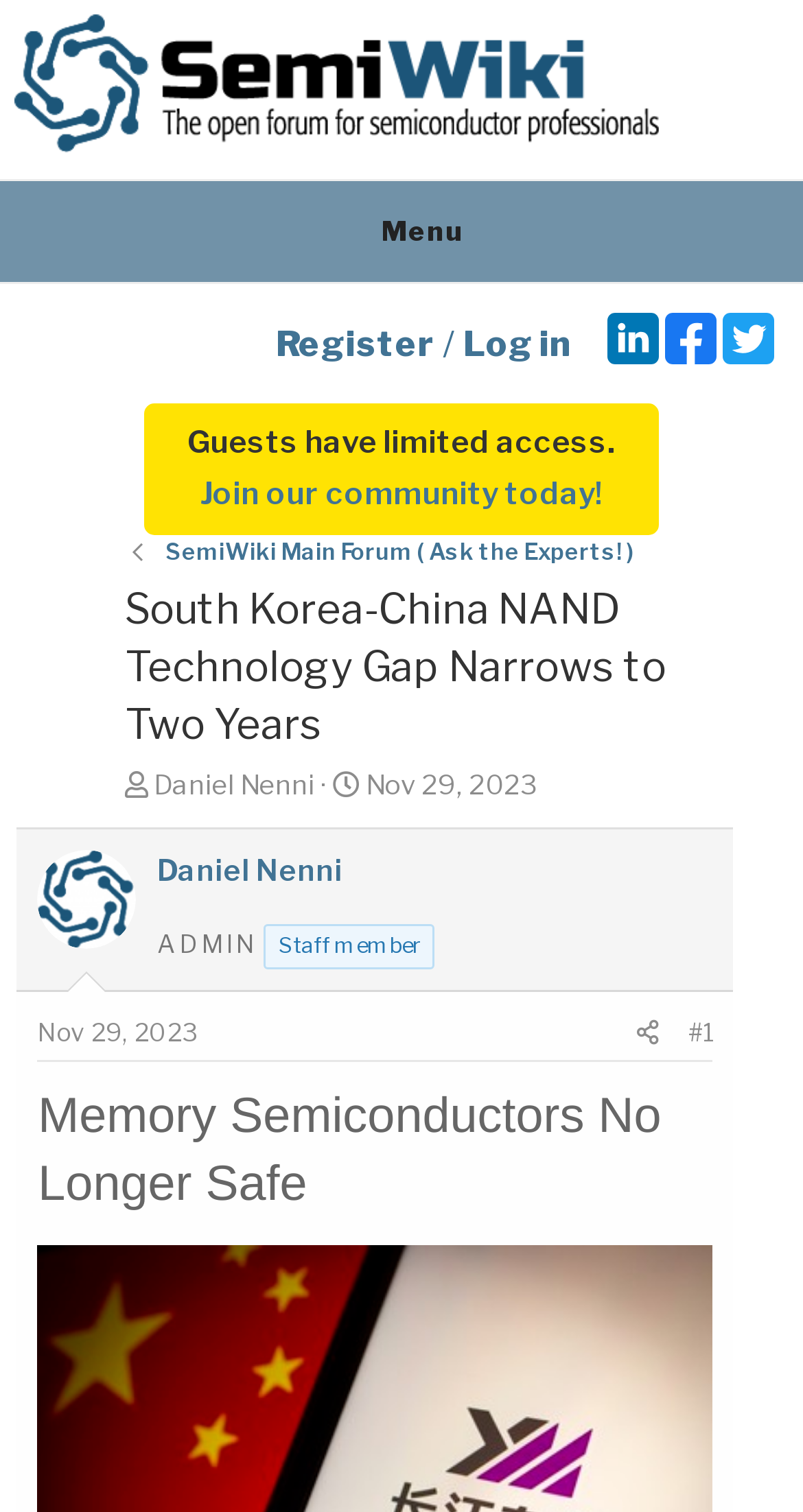Refer to the image and provide a thorough answer to this question:
How many social media links are present in the top menu?

I found the answer by looking at the top menu section, where I saw links to LinkedIn, Facebook, and Twitter, which are three social media platforms.